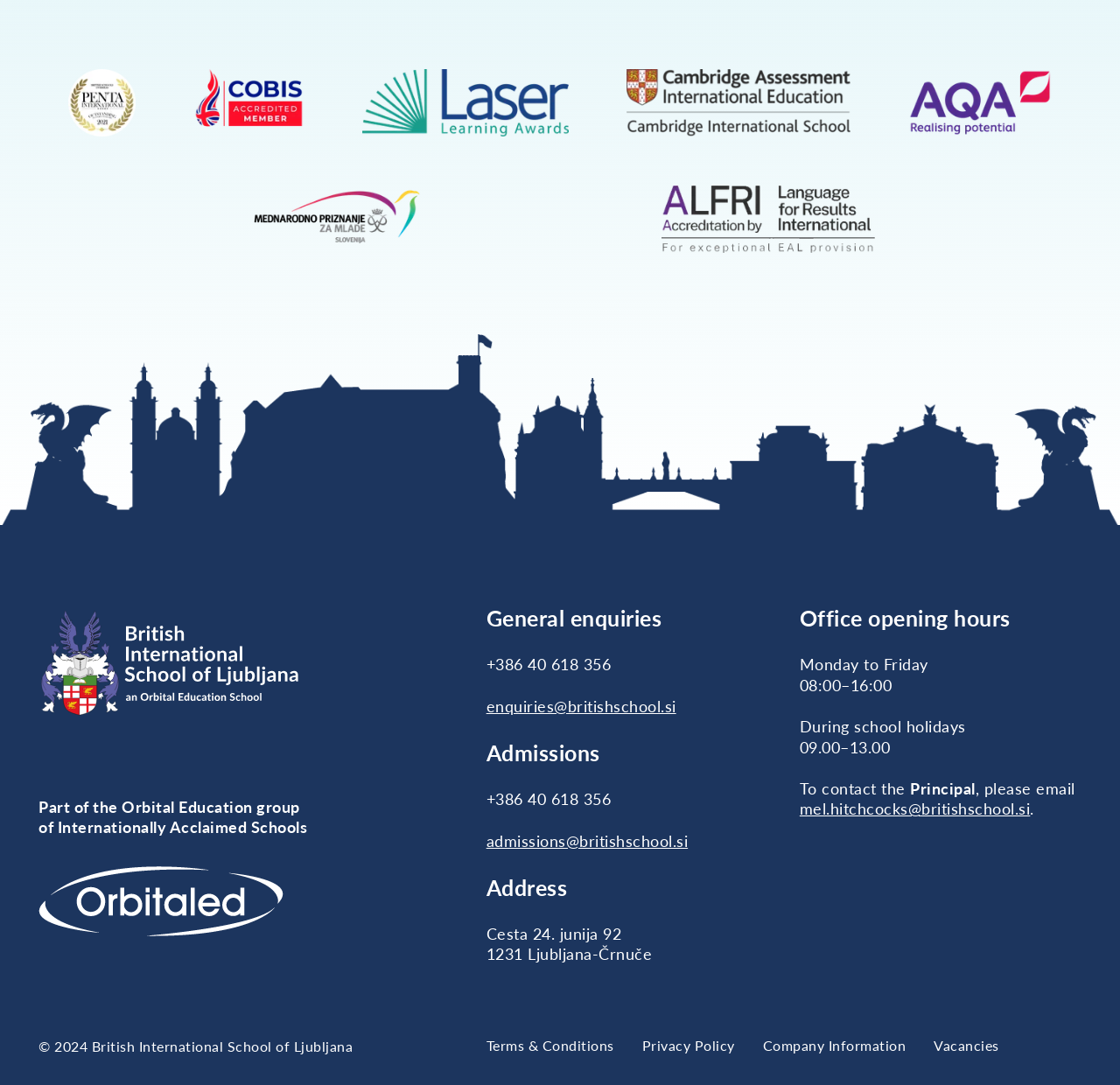What is the email address of the Principal?
Based on the image, answer the question with a single word or brief phrase.

mel.hitchcocks@britishschool.si